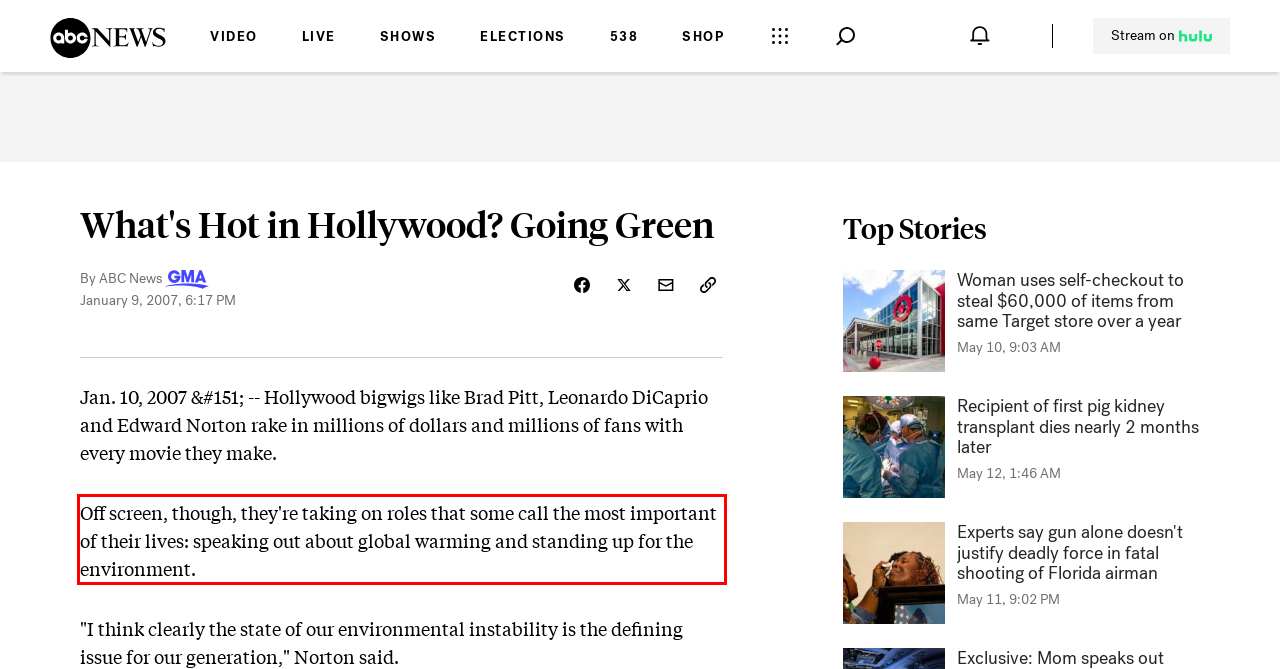The screenshot provided shows a webpage with a red bounding box. Apply OCR to the text within this red bounding box and provide the extracted content.

Off screen, though, they're taking on roles that some call the most important of their lives: speaking out about global warming and standing up for the environment.